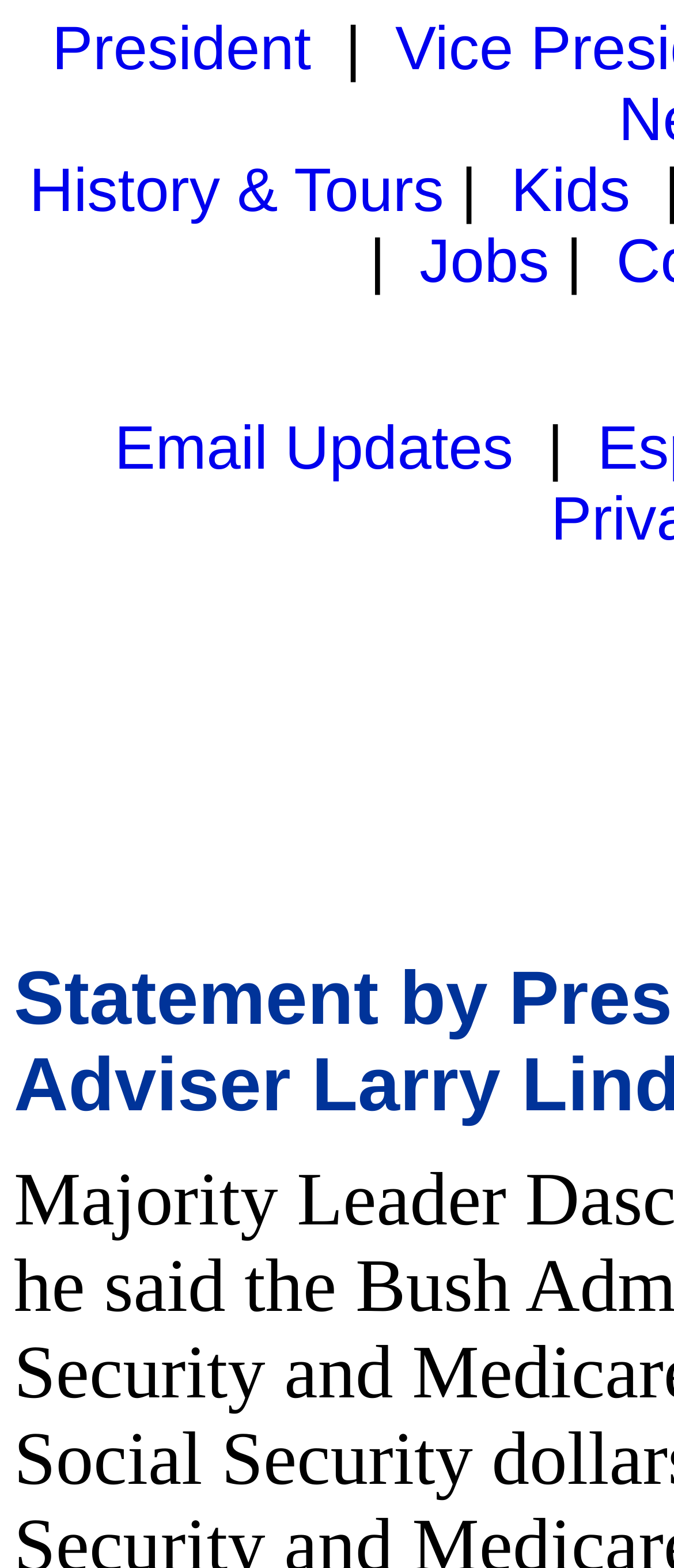Locate the bounding box of the UI element based on this description: "Email Updates". Provide four float numbers between 0 and 1 as [left, top, right, bottom].

[0.17, 0.264, 0.762, 0.308]